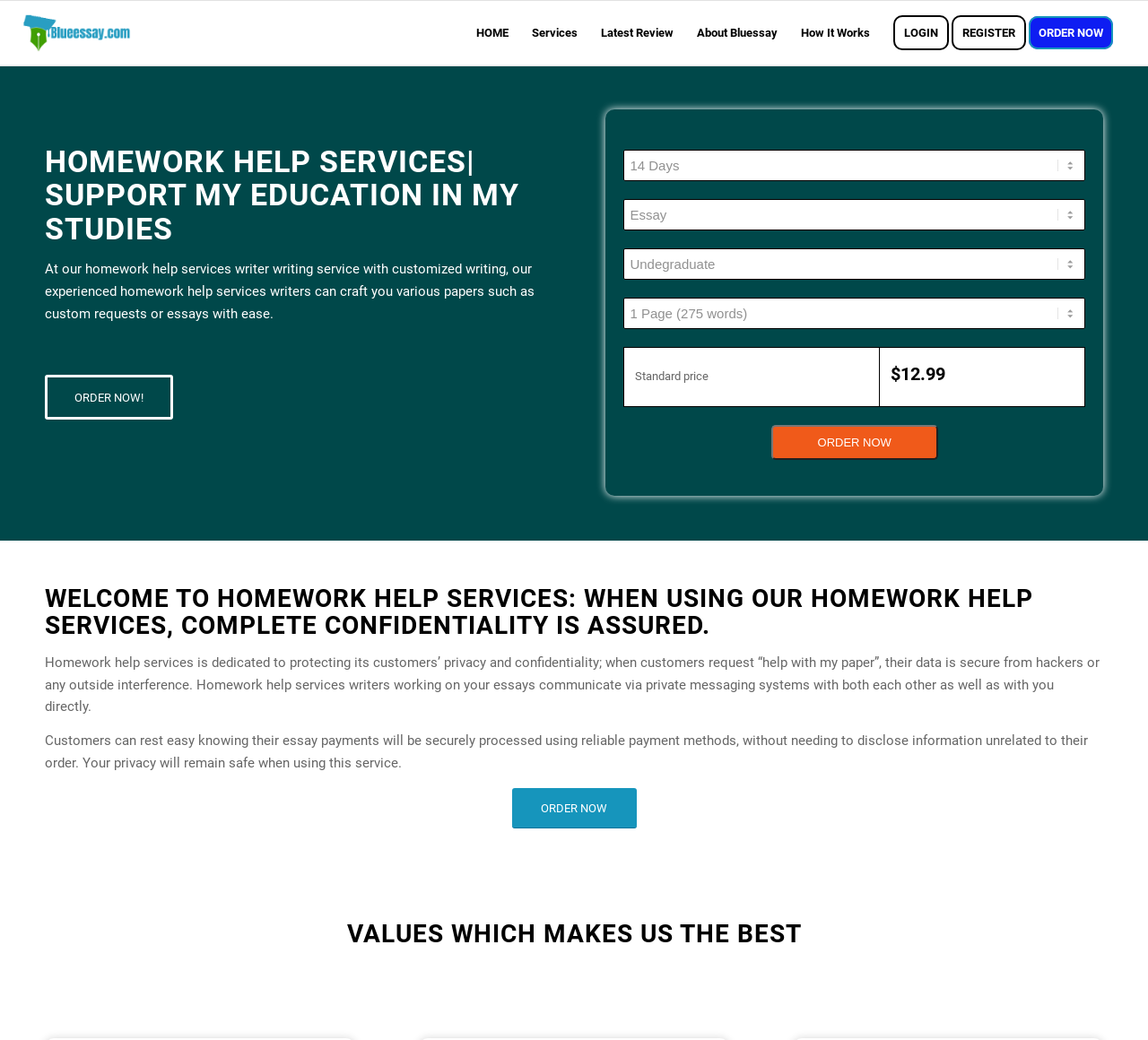Find the coordinates for the bounding box of the element with this description: "How It Works".

[0.688, 0.001, 0.768, 0.063]